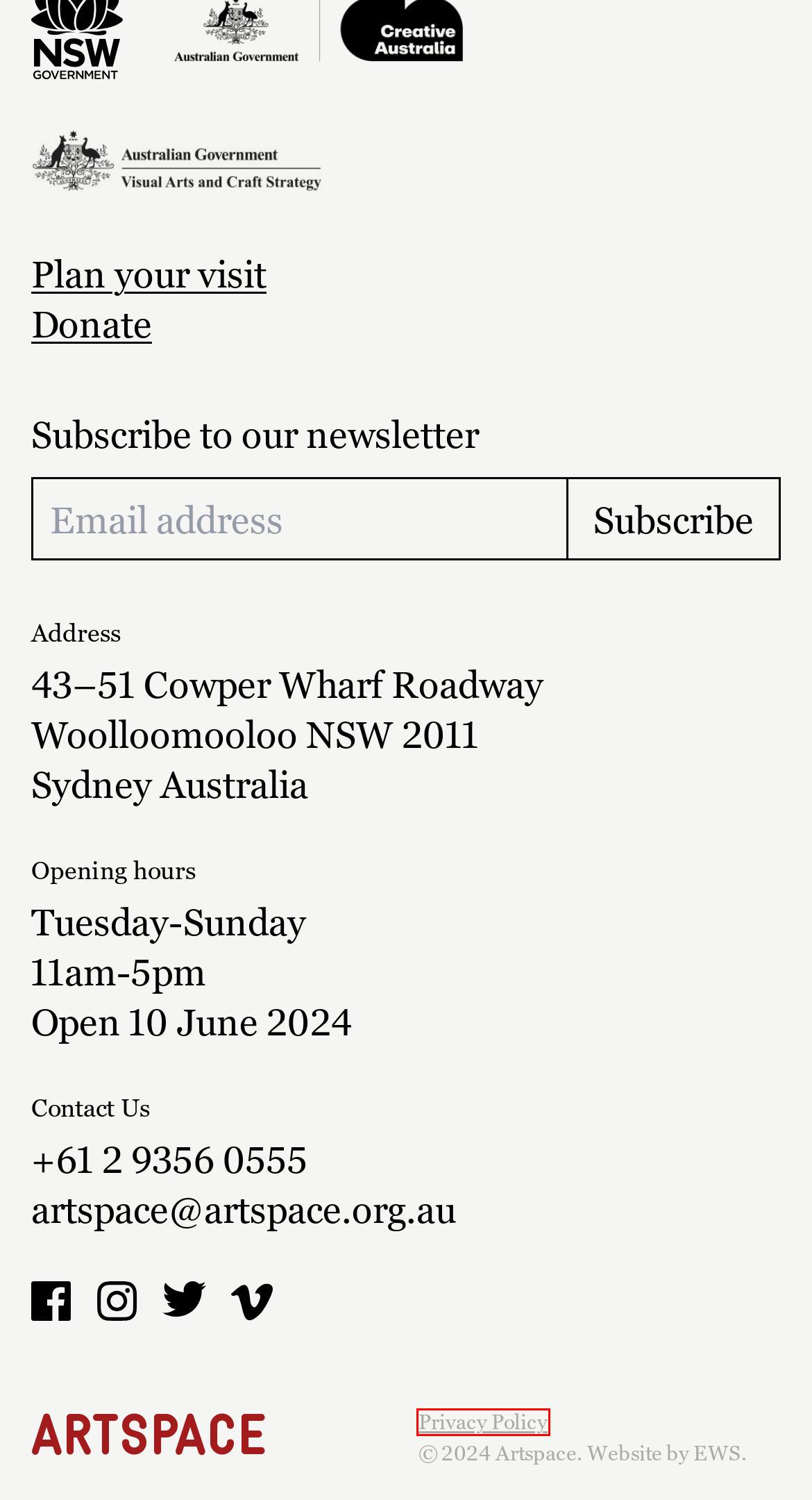You are given a screenshot depicting a webpage with a red bounding box around a UI element. Select the description that best corresponds to the new webpage after clicking the selected element. Here are the choices:
A. Touring Exhibitions | Artspace
B. Privacy Policy | Artspace
C. Donate | Artspace
D. Ideas Platform | Artspace
E. Franco Belgiorno-Nettis Archive | Artspace
F. Public Program | Artspace
G. People | Artspace
H. Elle Williams Studio

B